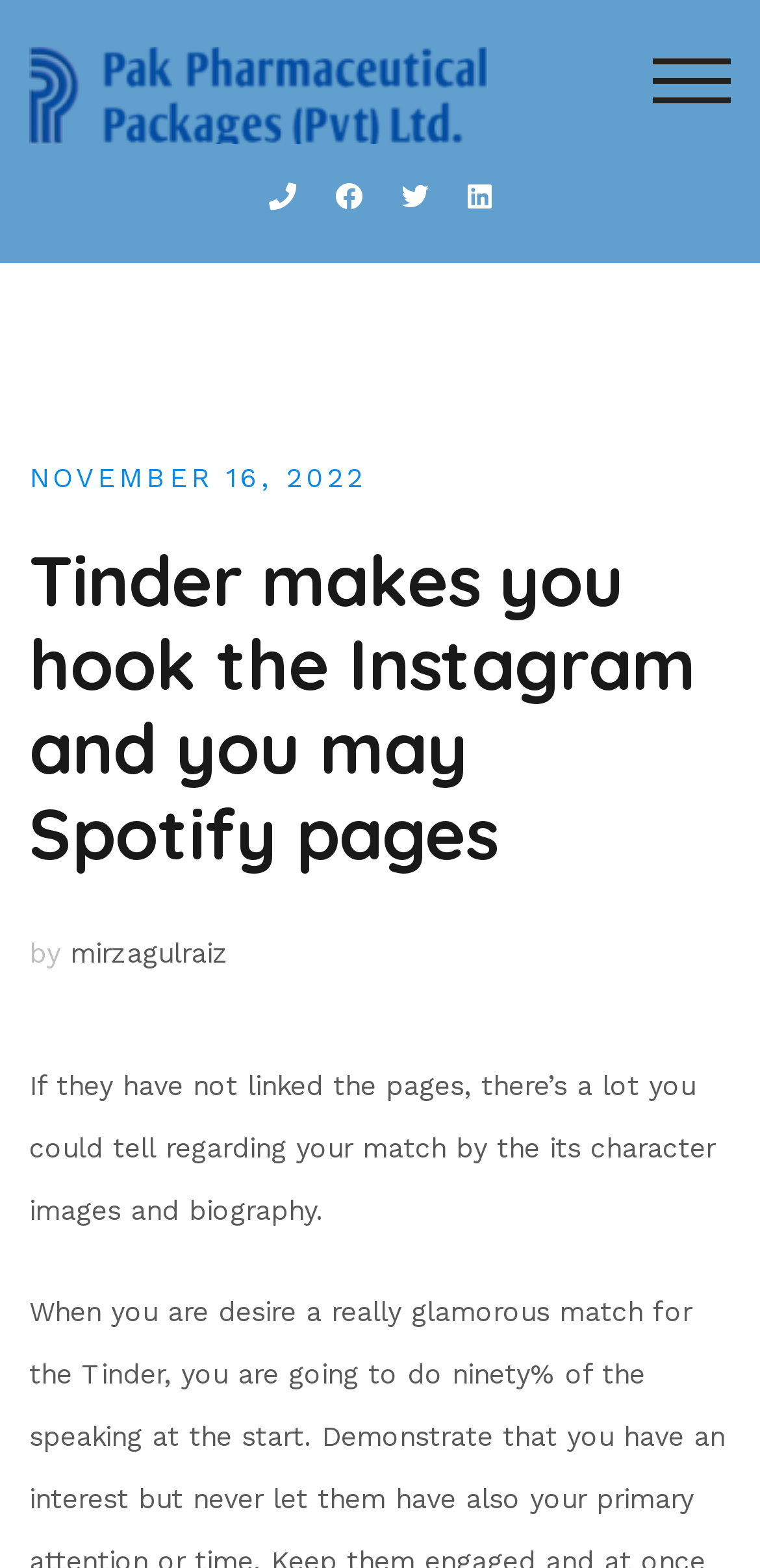Extract the heading text from the webpage.

Tinder makes you hook the Instagram and you may Spotify pages